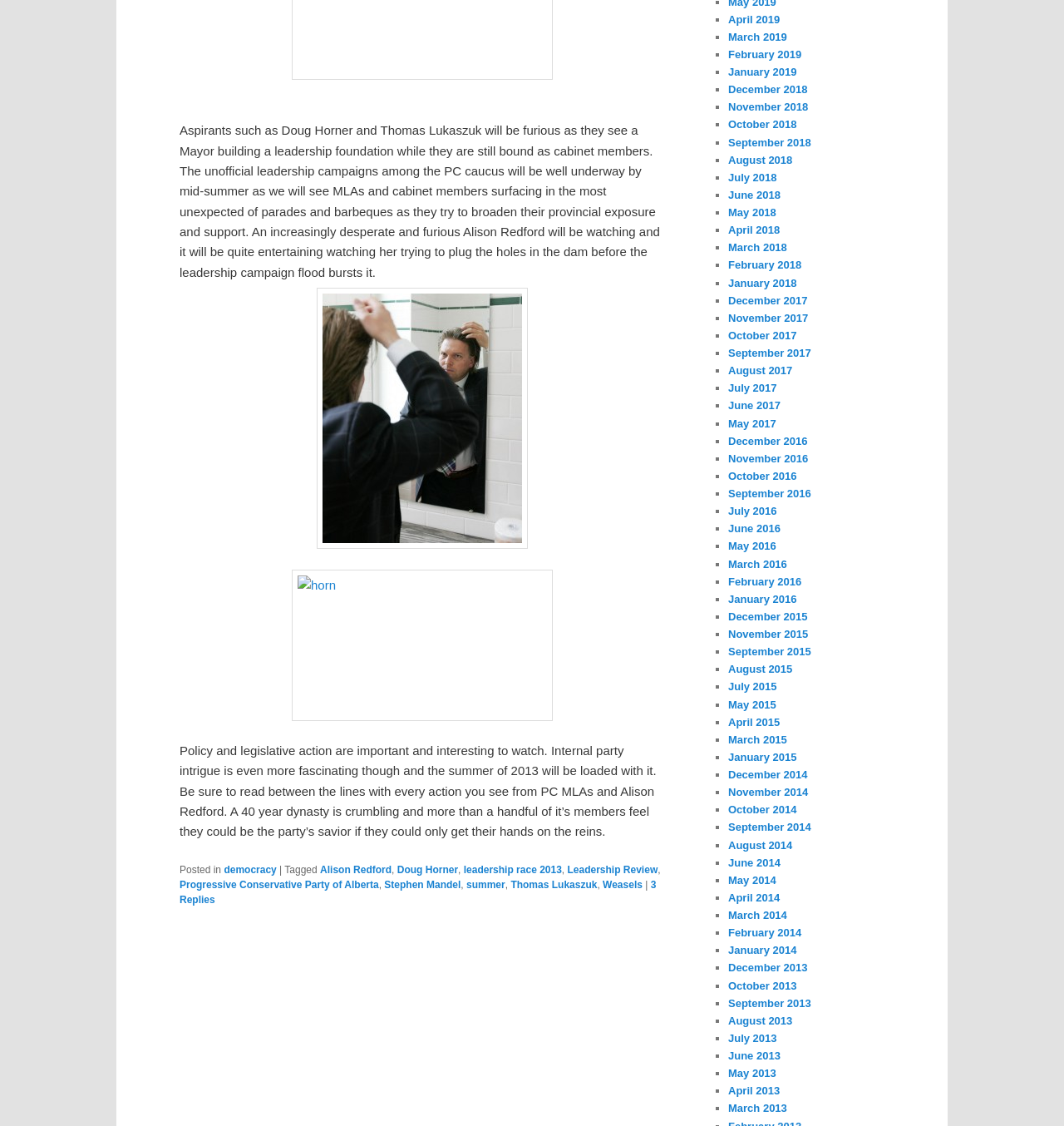Identify the bounding box coordinates for the region to click in order to carry out this instruction: "Call the phone number for the weekly motivational Monday conference call". Provide the coordinates using four float numbers between 0 and 1, formatted as [left, top, right, bottom].

None